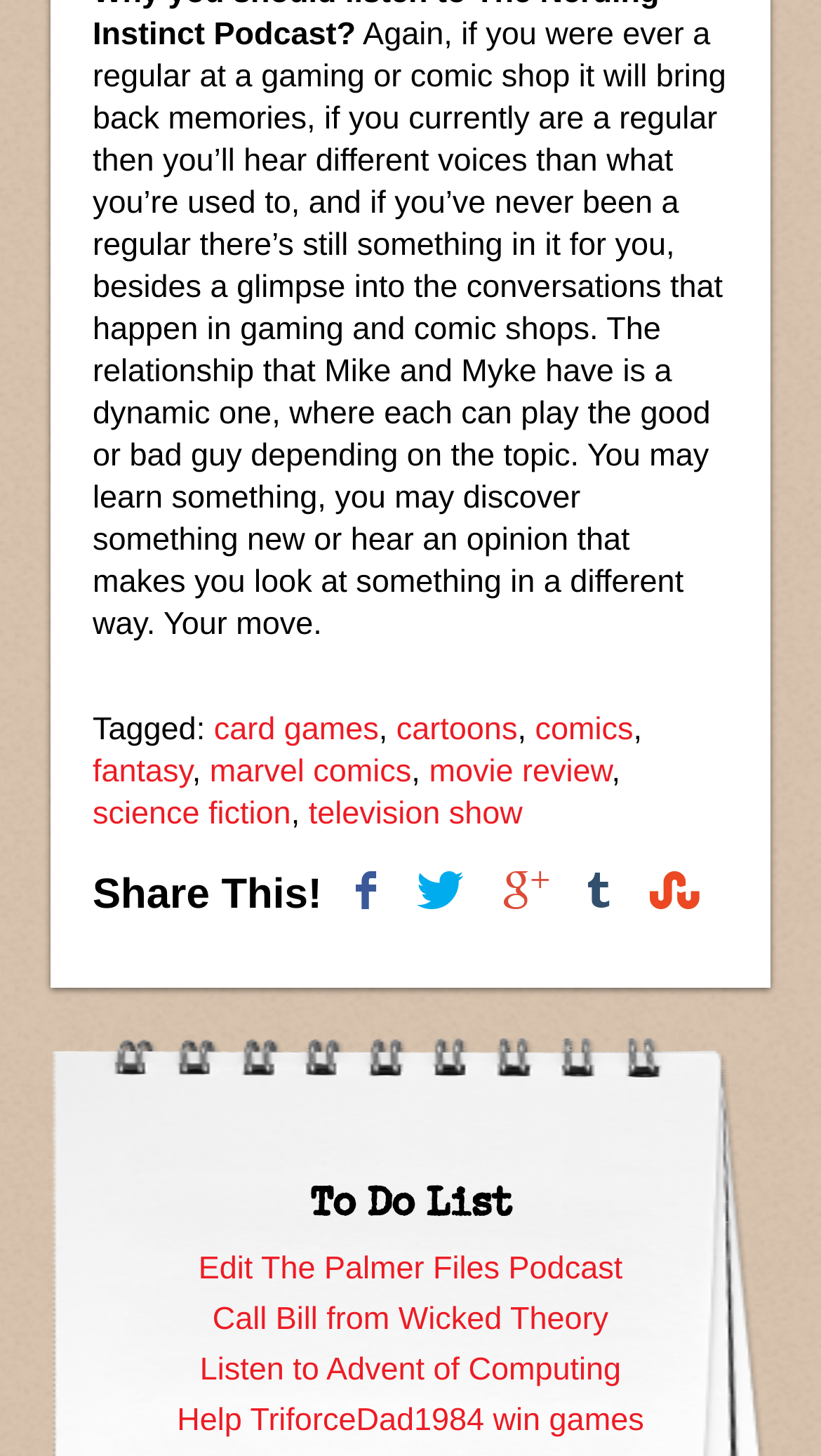Return the bounding box coordinates of the UI element that corresponds to this description: "comics". The coordinates must be given as four float numbers in the range of 0 and 1, [left, top, right, bottom].

[0.652, 0.49, 0.771, 0.514]